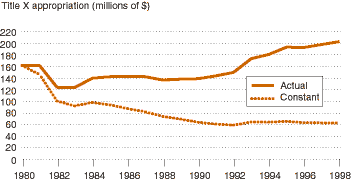Reply to the question with a single word or phrase:
What is the percentage decrease in real funding power from 1980 to 1998?

61%